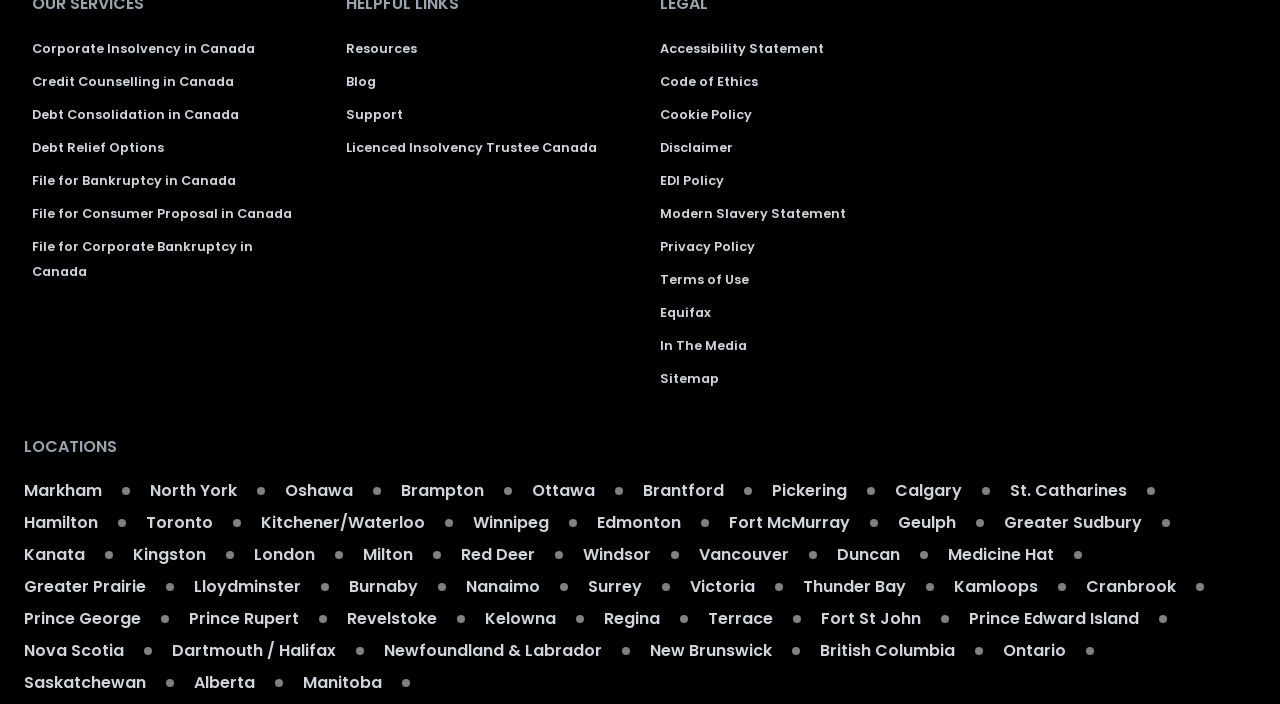From the webpage screenshot, predict the bounding box of the UI element that matches this description: "alt="advisory logo" title="advisorywhite"".

[0.761, 0.045, 0.975, 0.079]